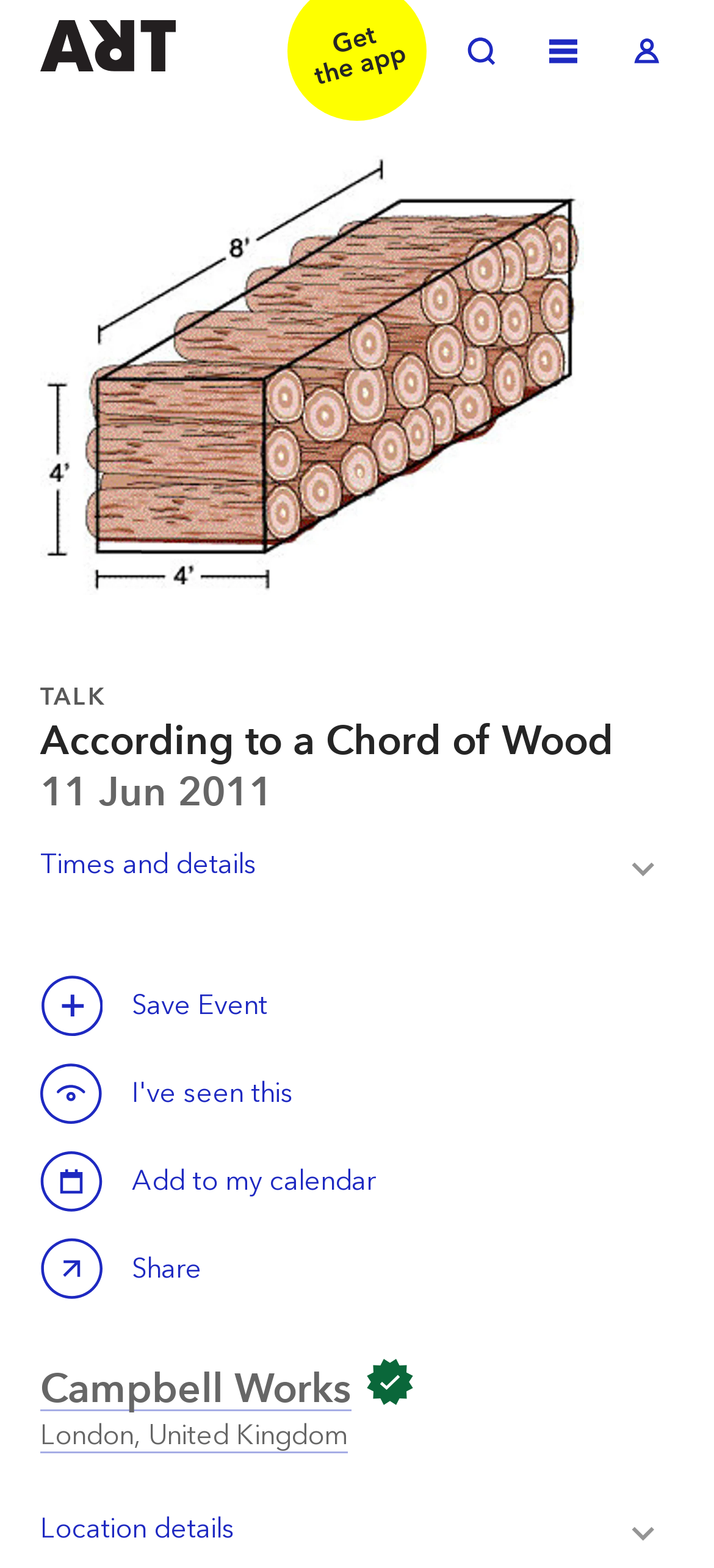Locate the bounding box coordinates of the clickable area needed to fulfill the instruction: "Toggle search".

[0.636, 0.016, 0.713, 0.051]